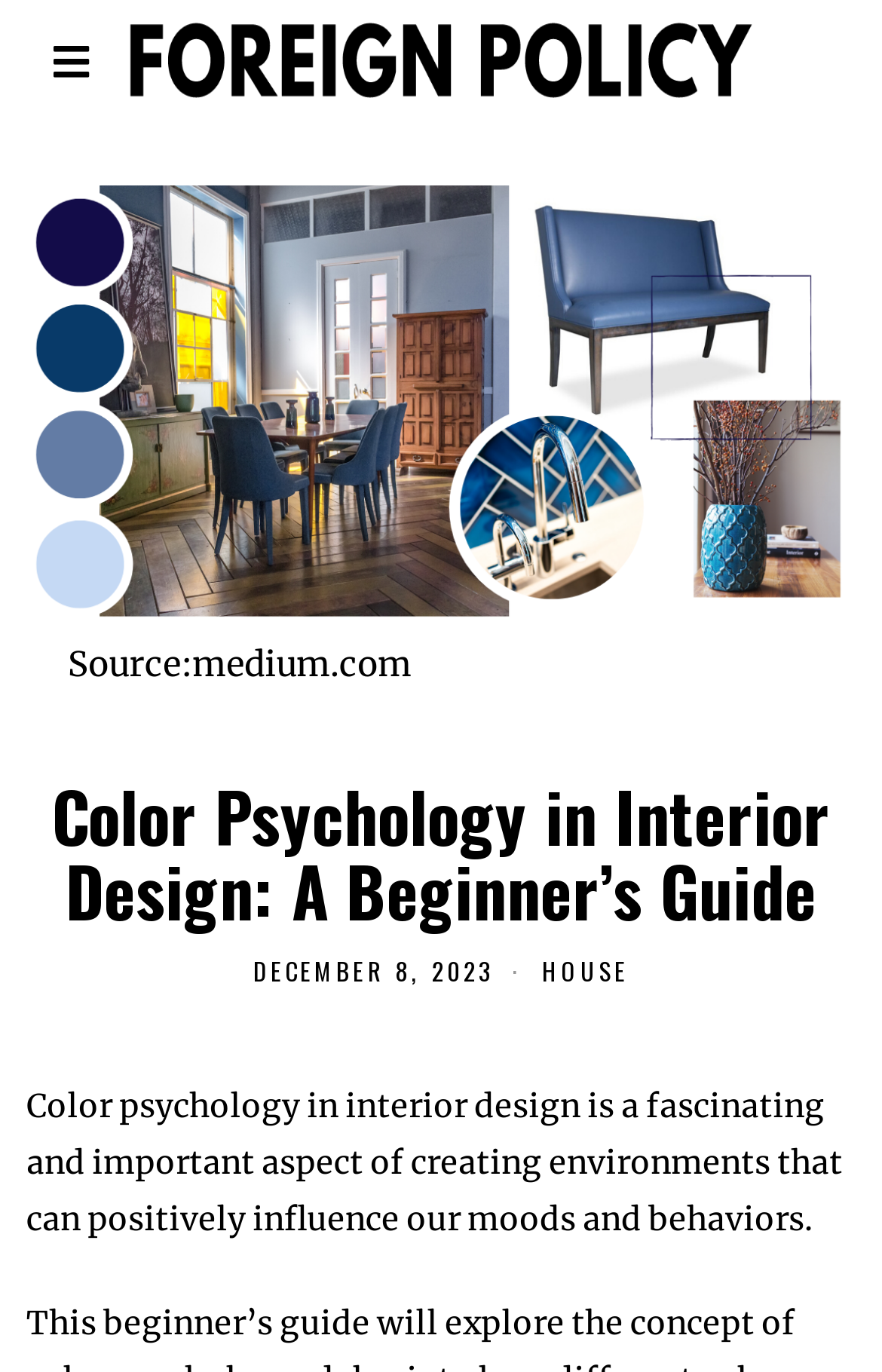What is the topic of the article?
Can you provide an in-depth and detailed response to the question?

Based on the heading 'Color Psychology in Interior Design: A Beginner’s Guide' and the static text 'Color psychology in interior design is a fascinating and important aspect of creating environments that can positively influence our moods and behaviors.', it is clear that the topic of the article is color psychology.